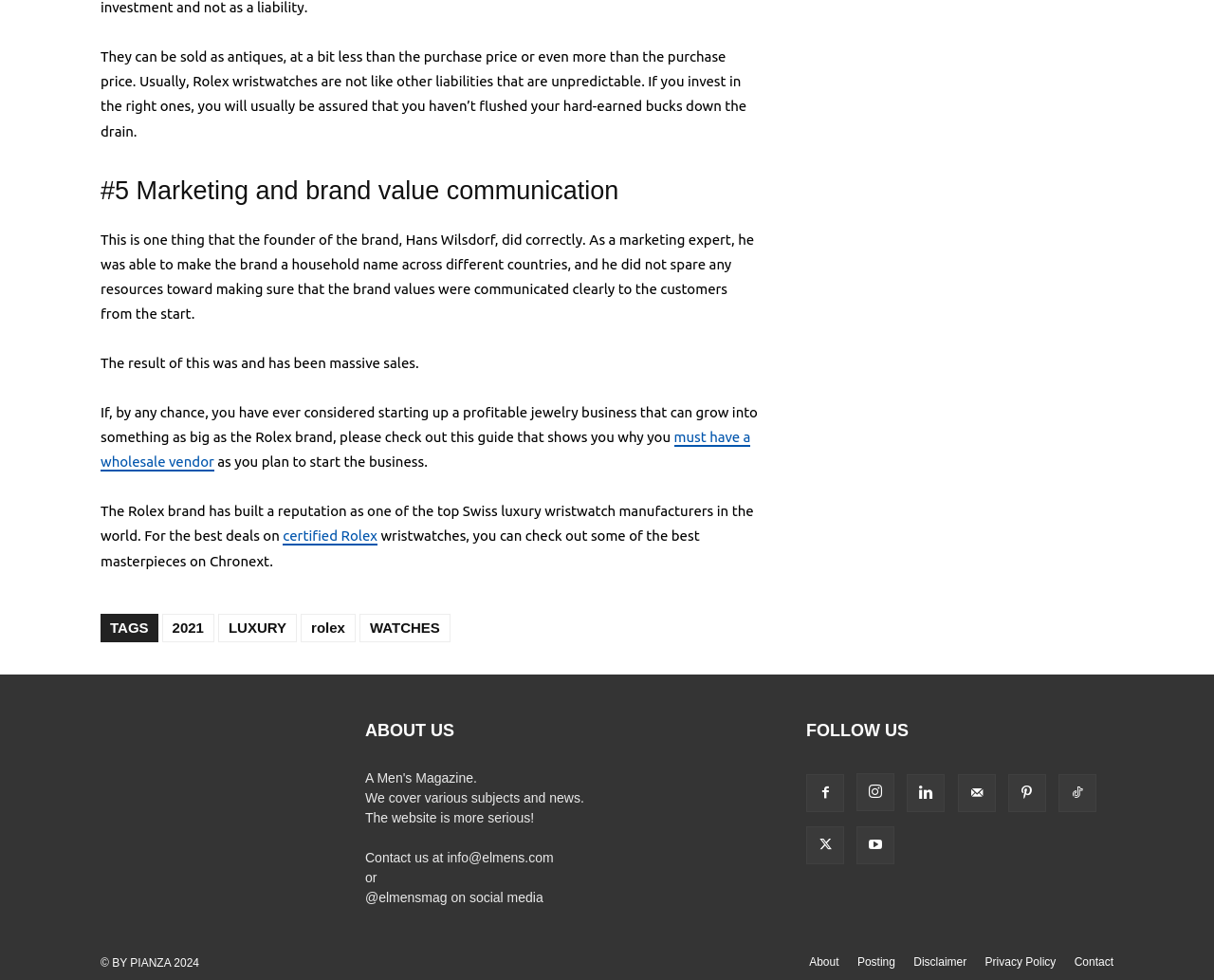Please identify the bounding box coordinates of the element's region that I should click in order to complete the following instruction: "contact us at info@elmens.com". The bounding box coordinates consist of four float numbers between 0 and 1, i.e., [left, top, right, bottom].

[0.301, 0.867, 0.456, 0.883]